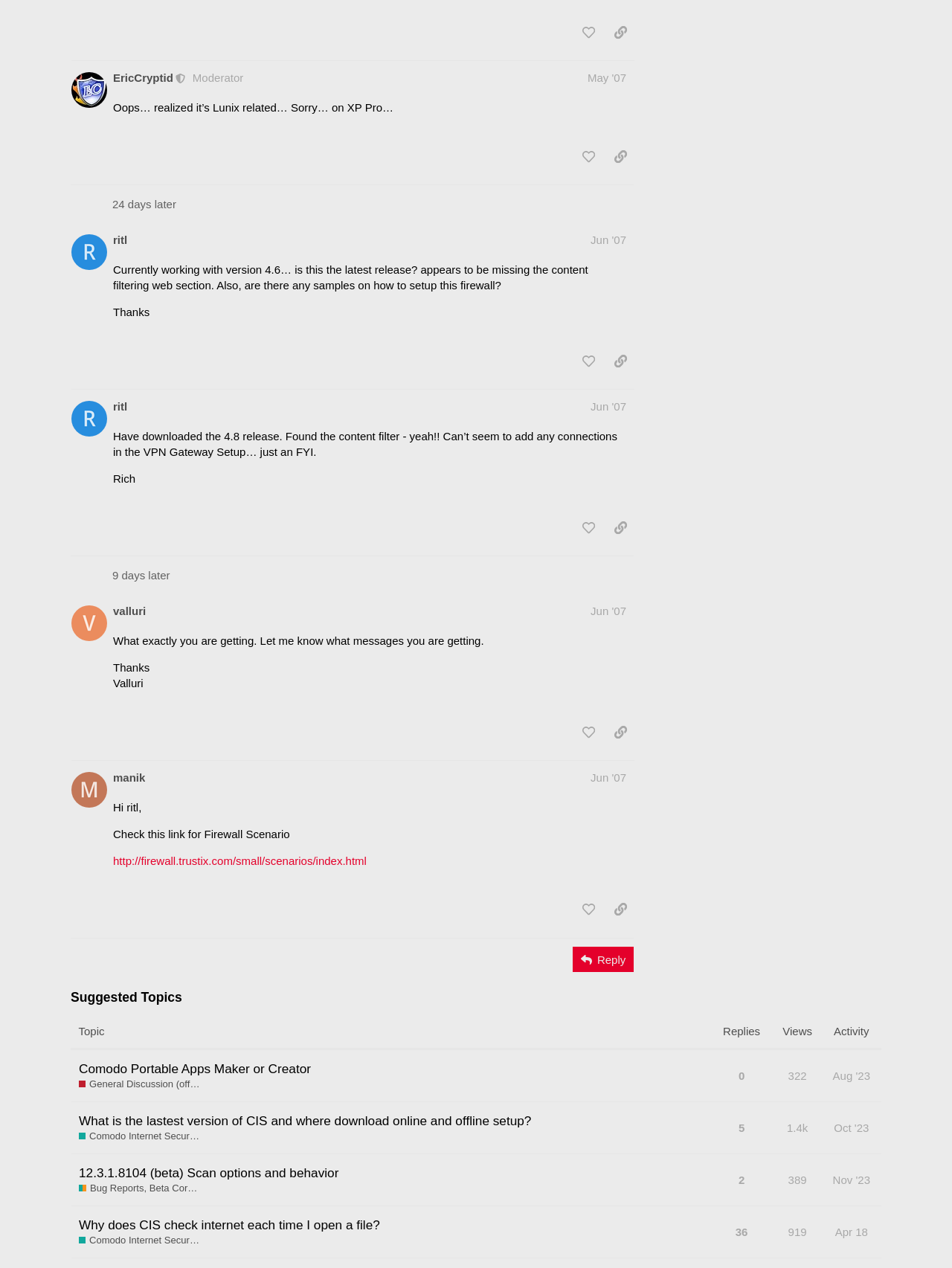Please analyze the image and provide a thorough answer to the question:
How many replies does the topic 'Comodo Portable Apps Maker or Creator General Discussion (off topic) Anything and everyt' have?

I found the answer by looking at the gridcell that says 'This topic has 0 replies' in the Suggested Topics section.